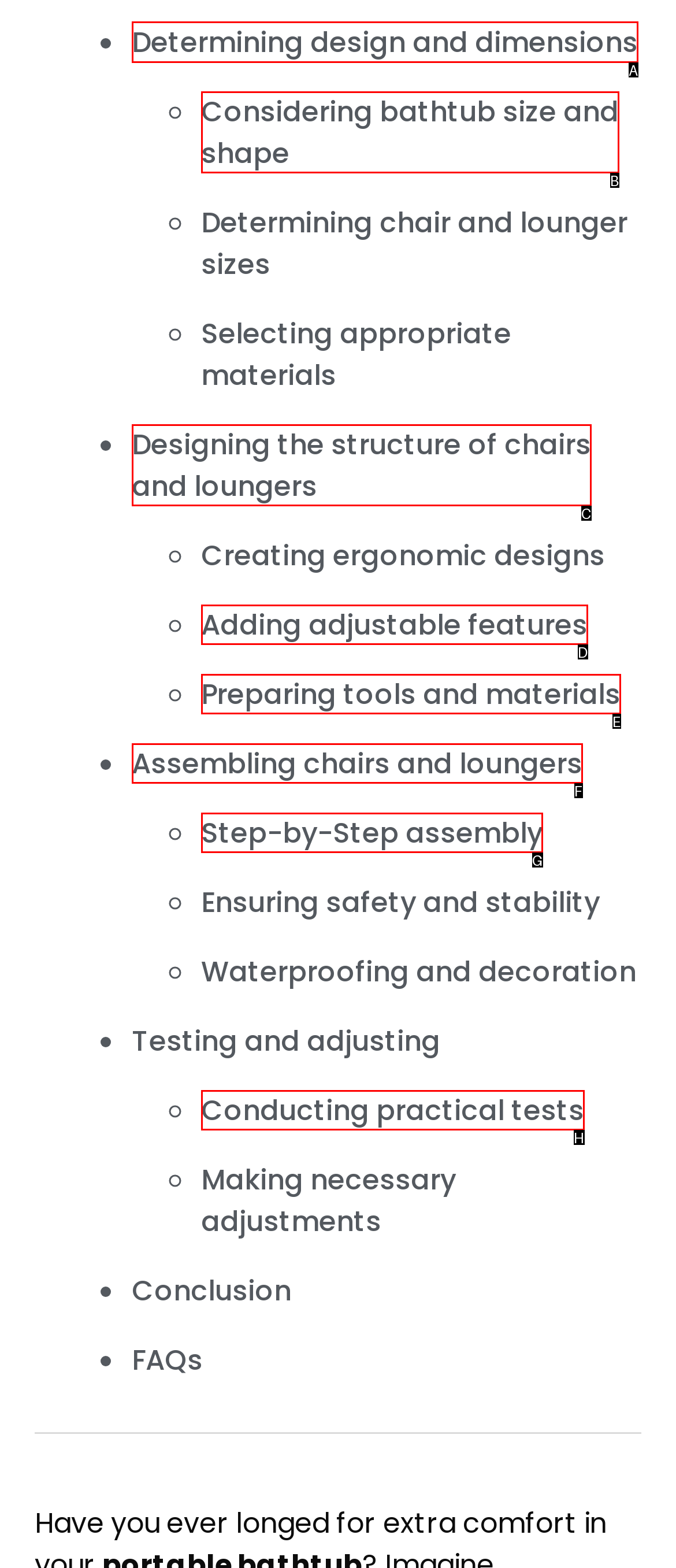Find the appropriate UI element to complete the task: Click on 'Determining design and dimensions'. Indicate your choice by providing the letter of the element.

A